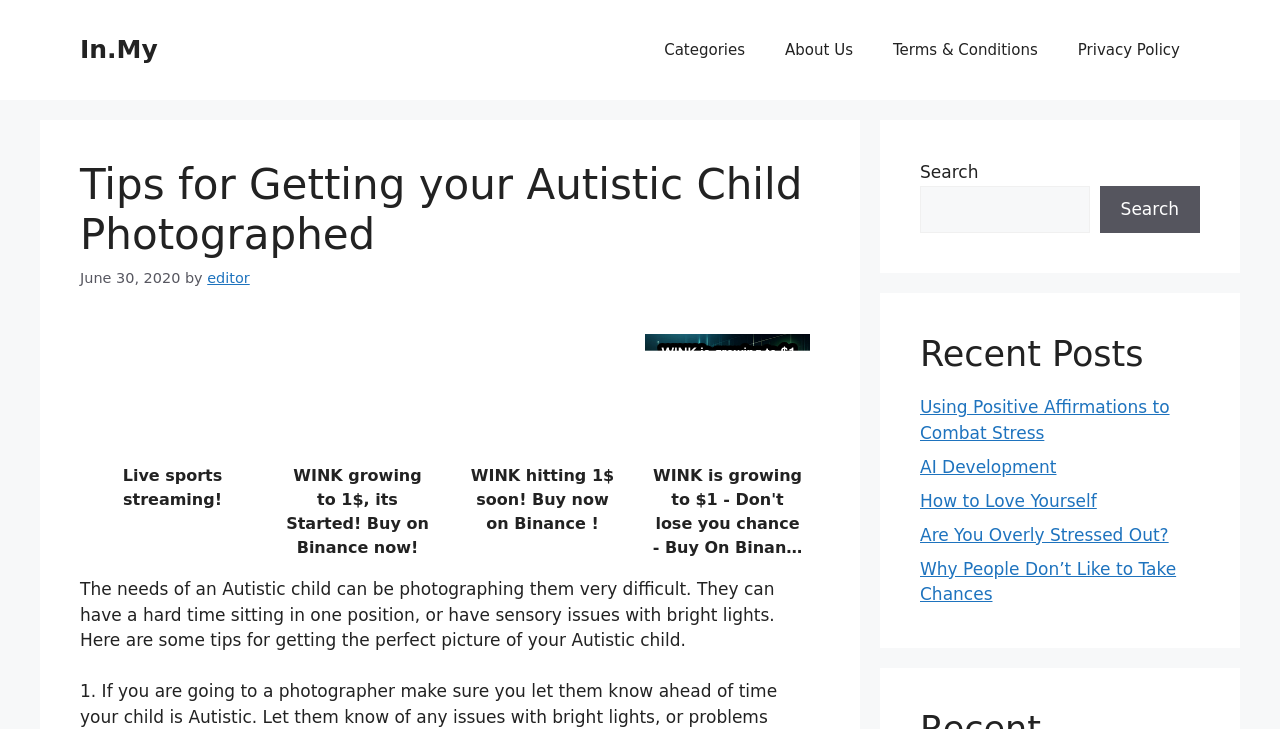What is the category of the recent posts section?
Answer briefly with a single word or phrase based on the image.

Various topics